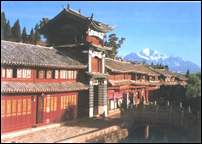Explain in detail what you see in the image.

The image showcases a serene landscape featuring traditional architectural structures beside a tranquil waterway. The buildings exhibit intricate designs with vibrant red accents and ornate detailing, reflecting cultural heritage. In the background, majestic snow-capped mountains rise against a clear blue sky, enhancing the picturesque setting. Lush greenery surrounds the structures, highlighting the harmony between nature and architecture. This scene illustrates a blend of natural beauty and historical significance, inviting viewers to appreciate the richness of the location.